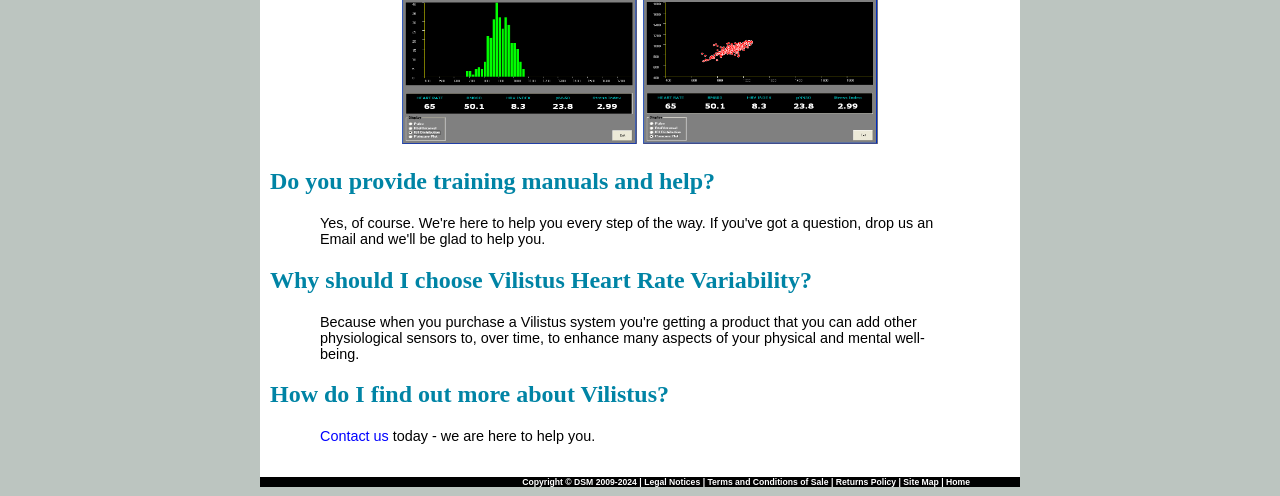For the following element description, predict the bounding box coordinates in the format (top-left x, top-left y, bottom-right x, bottom-right y). All values should be floating point numbers between 0 and 1. Description: | Legal Notices

[0.499, 0.962, 0.549, 0.983]